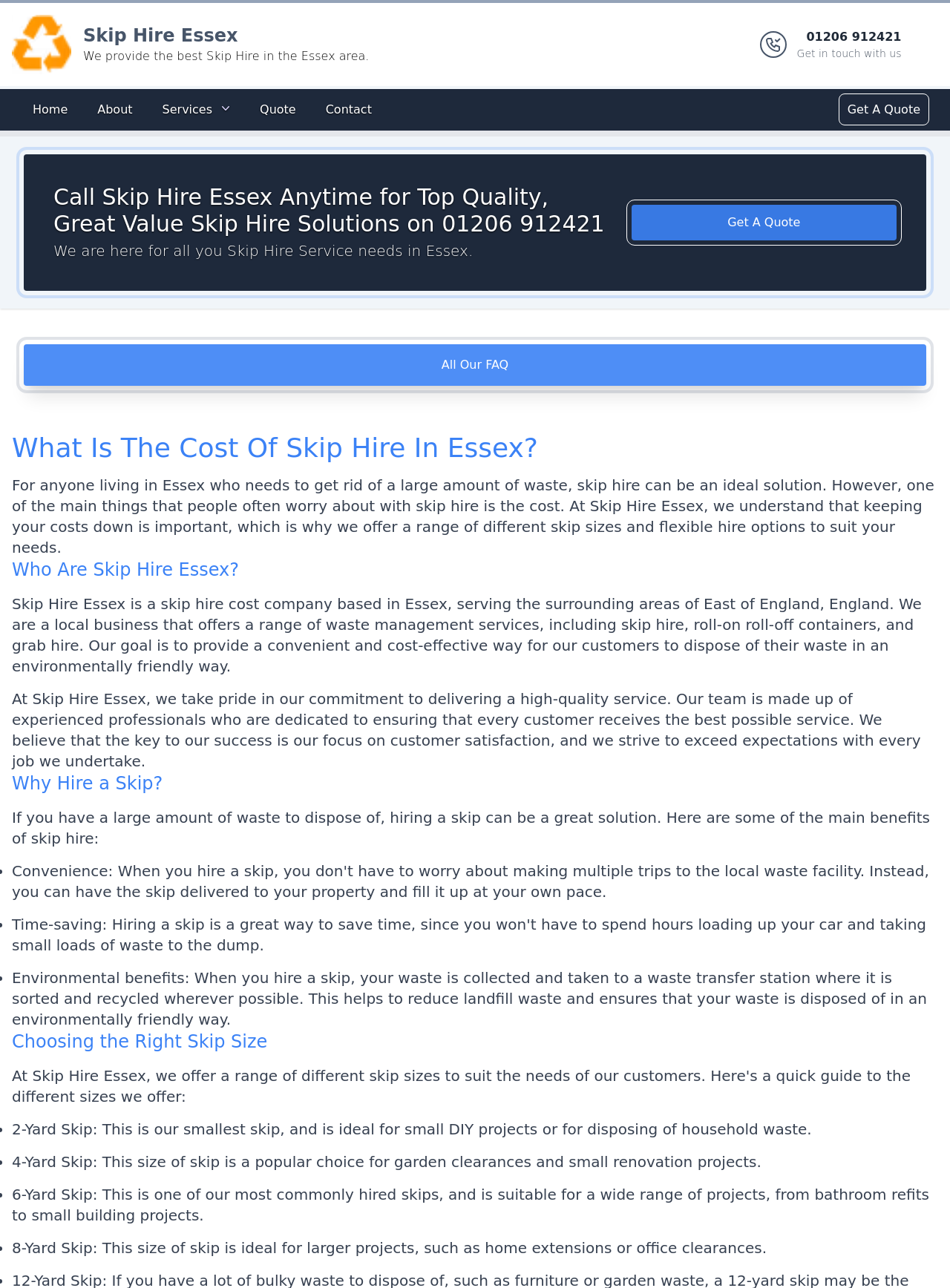Kindly determine the bounding box coordinates of the area that needs to be clicked to fulfill this instruction: "View the 'Tutorials' tab".

None